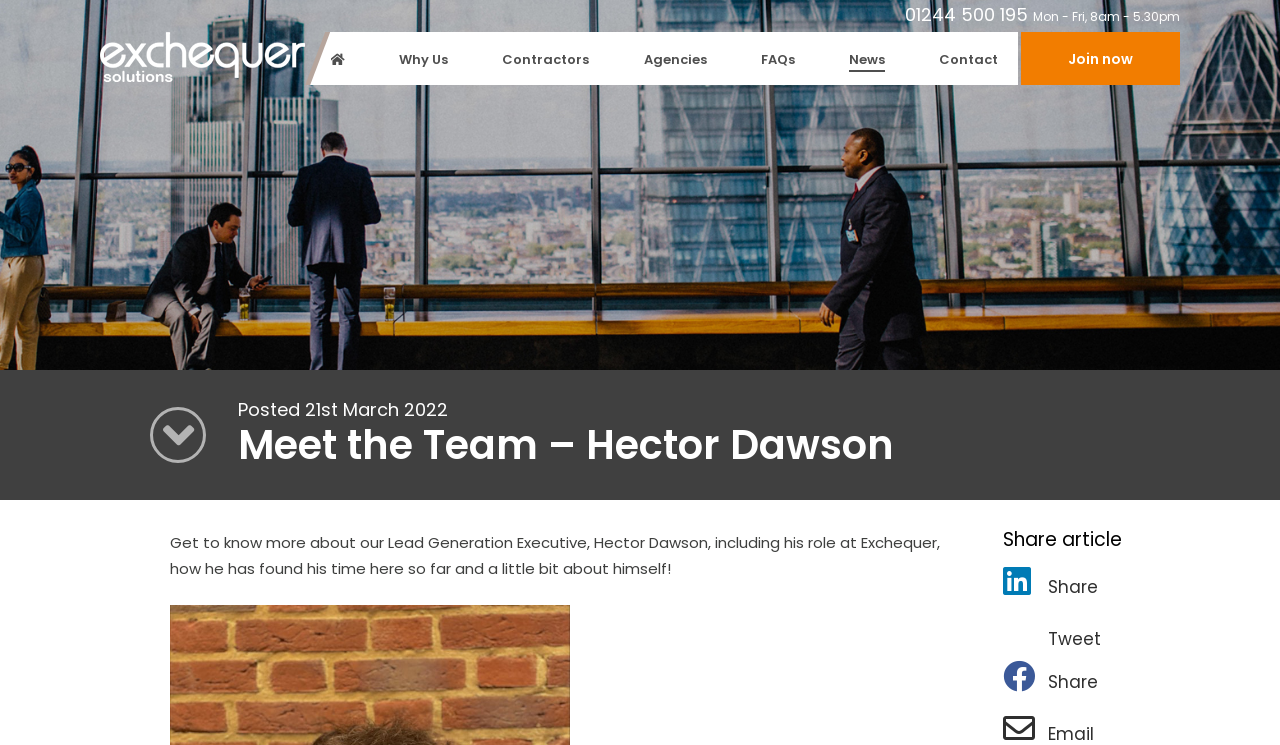Show me the bounding box coordinates of the clickable region to achieve the task as per the instruction: "Join now as an umbrella employee".

[0.094, 0.429, 0.164, 0.469]